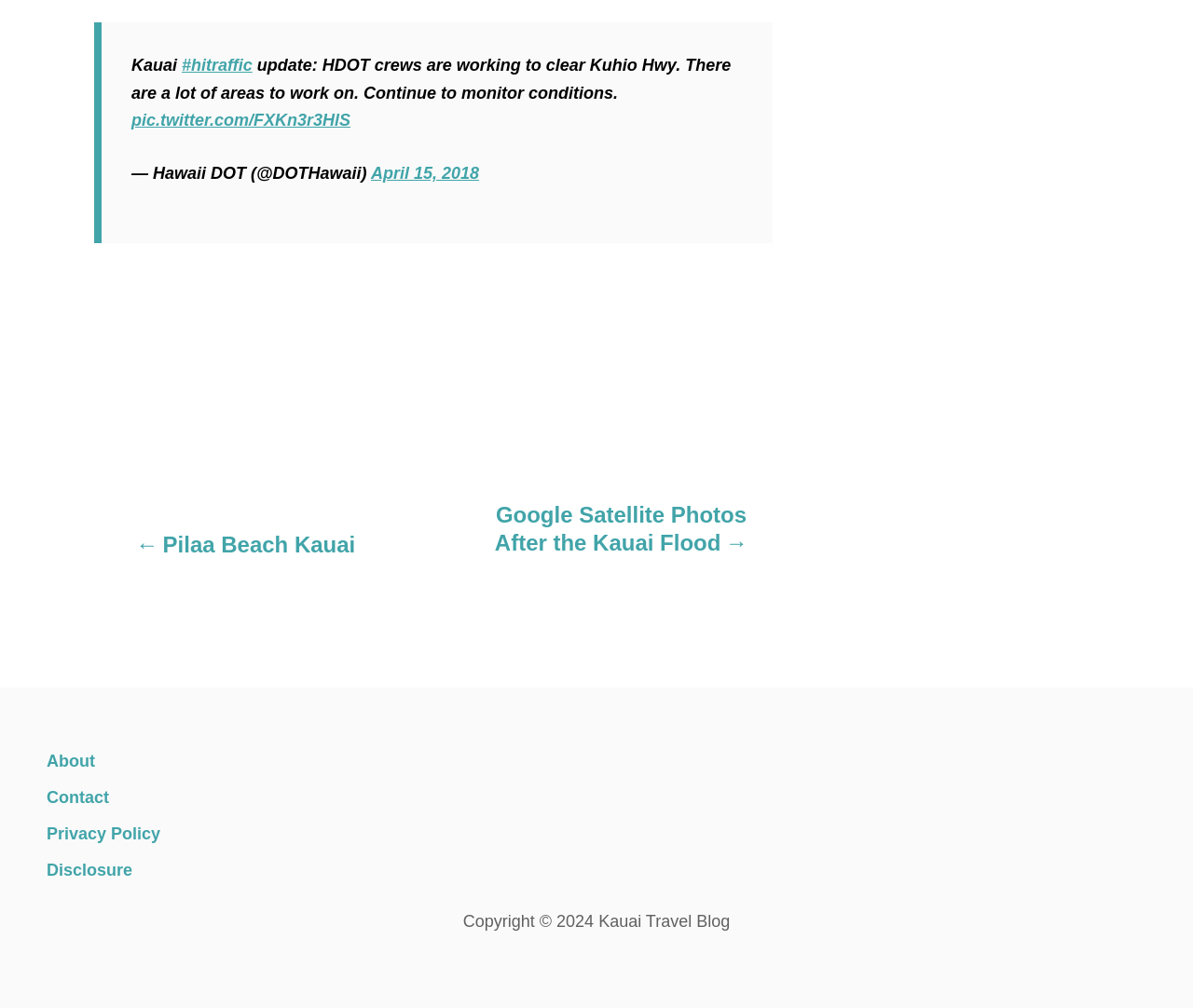What is the date of the tweet?
Please answer the question with a single word or phrase, referencing the image.

April 15, 2018